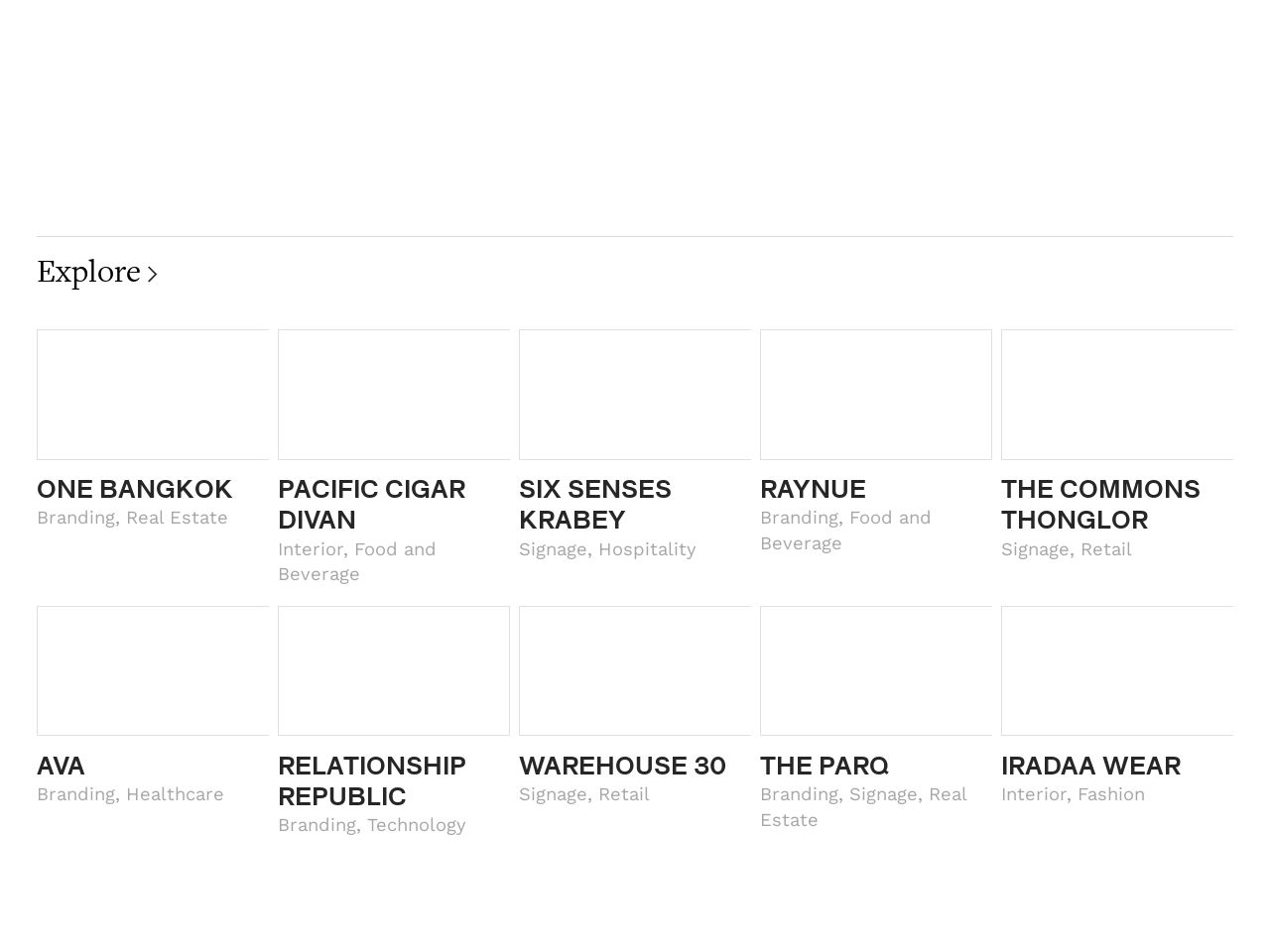Can you show the bounding box coordinates of the region to click on to complete the task described in the instruction: "Visit ONE BANGKOK"?

[0.029, 0.346, 0.212, 0.531]